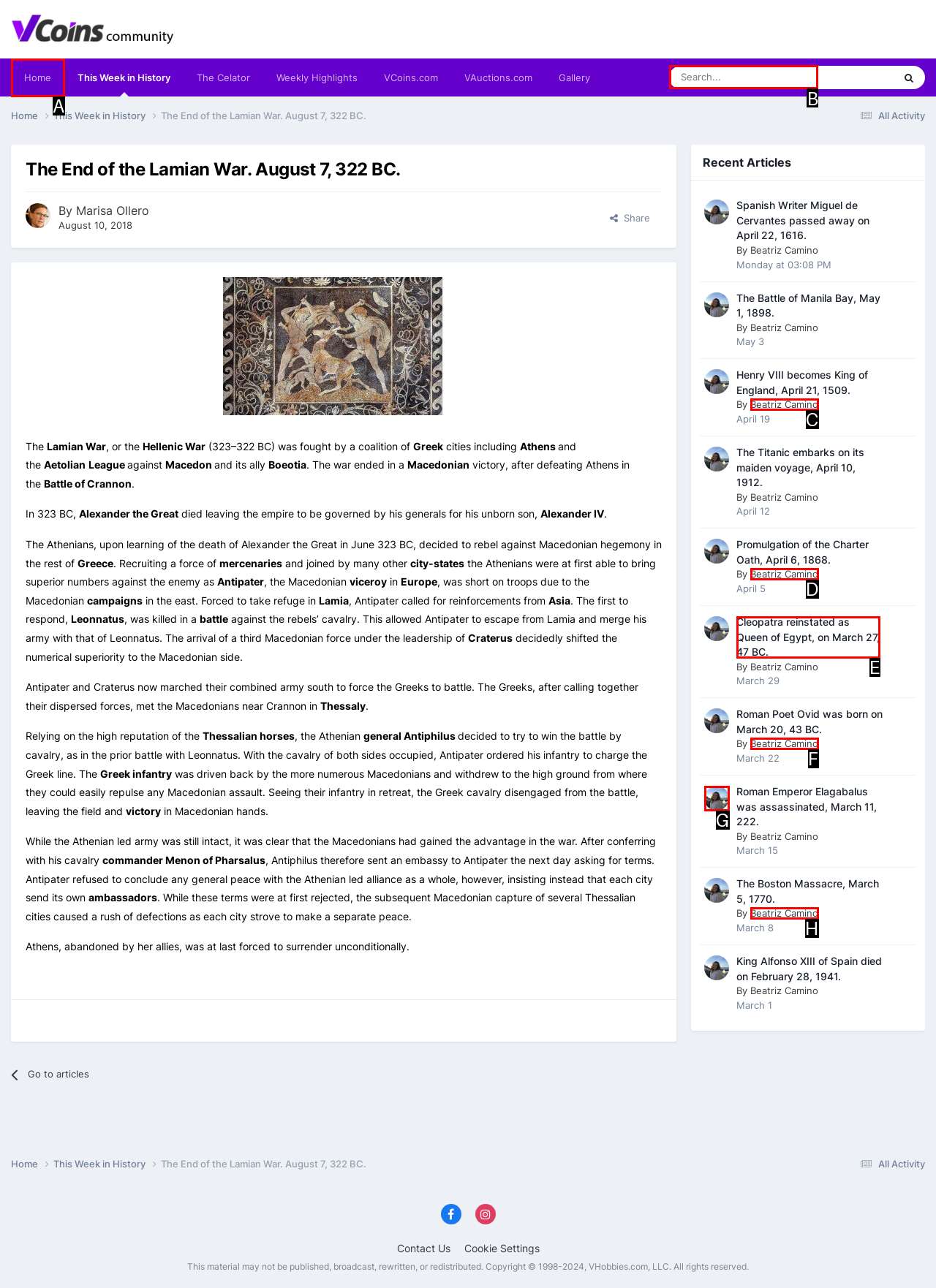Decide which HTML element to click to complete the task: Search for something Provide the letter of the appropriate option.

B